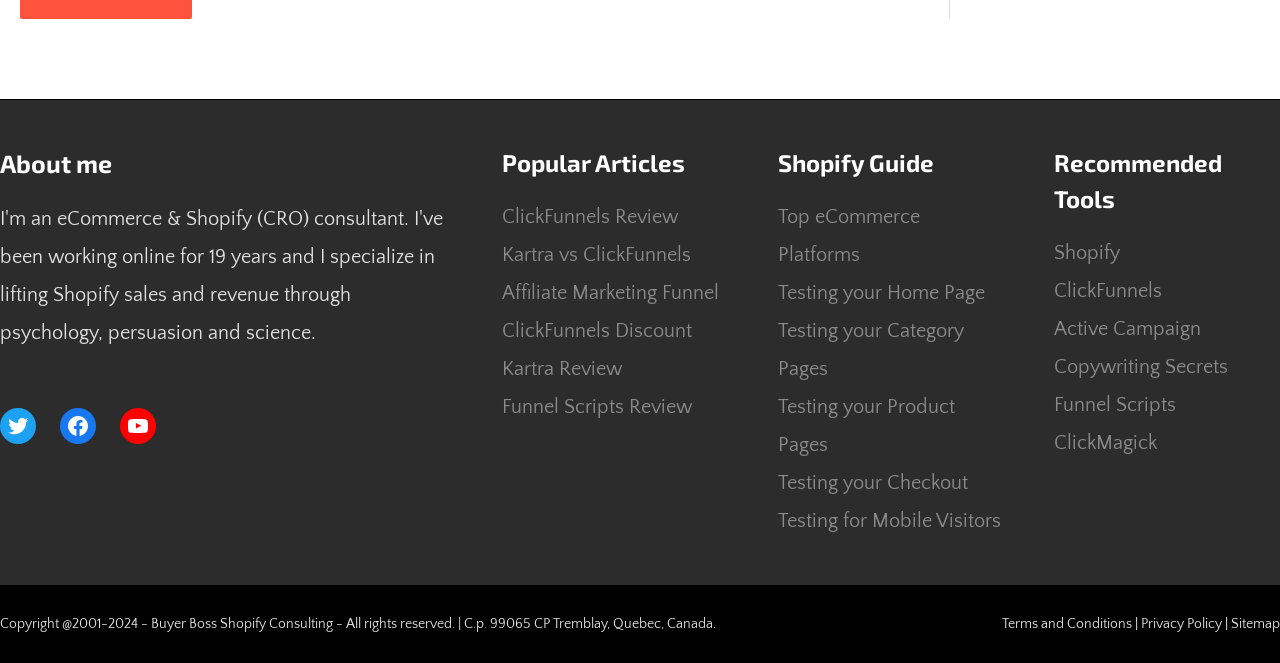Please specify the bounding box coordinates for the clickable region that will help you carry out the instruction: "Check Terms and Conditions".

[0.783, 0.93, 0.884, 0.954]